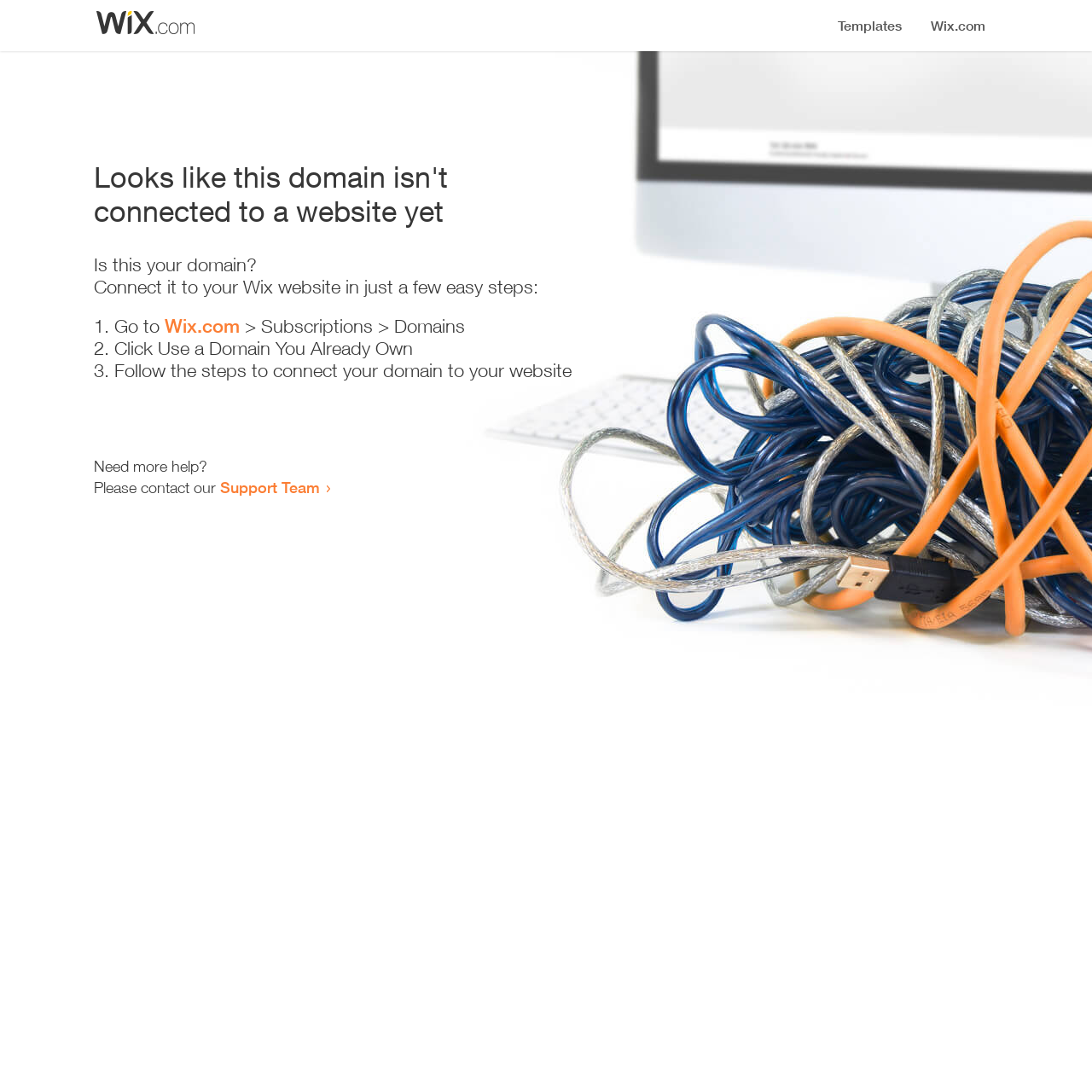Provide a brief response to the question below using a single word or phrase: 
What is the first step to connect the domain?

Go to Wix.com